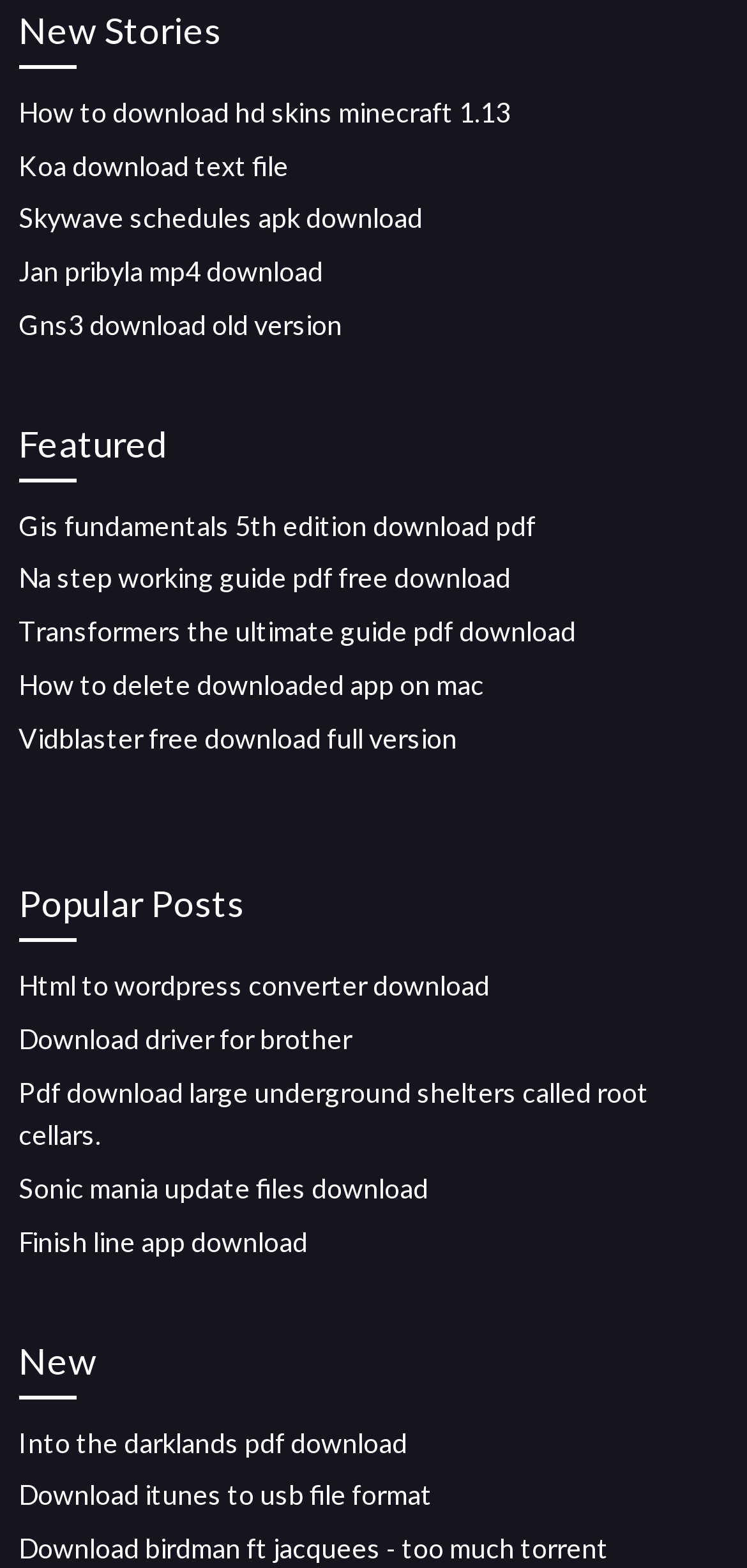Please specify the bounding box coordinates of the element that should be clicked to execute the given instruction: 'Open 'Into the darklands pdf download''. Ensure the coordinates are four float numbers between 0 and 1, expressed as [left, top, right, bottom].

[0.025, 0.909, 0.546, 0.93]